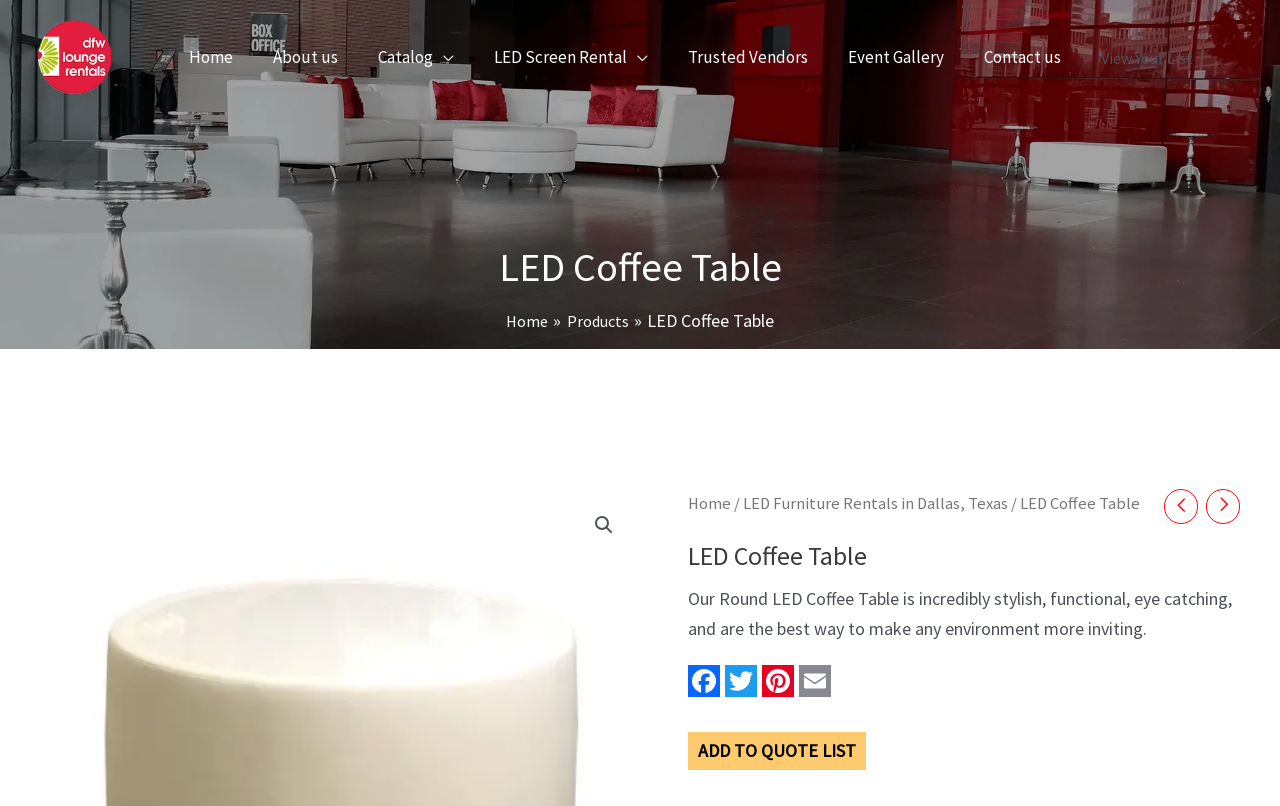Provide a short, one-word or phrase answer to the question below:
What is the navigation section above the 'LED Coffee Table' heading?

Breadcrumbs